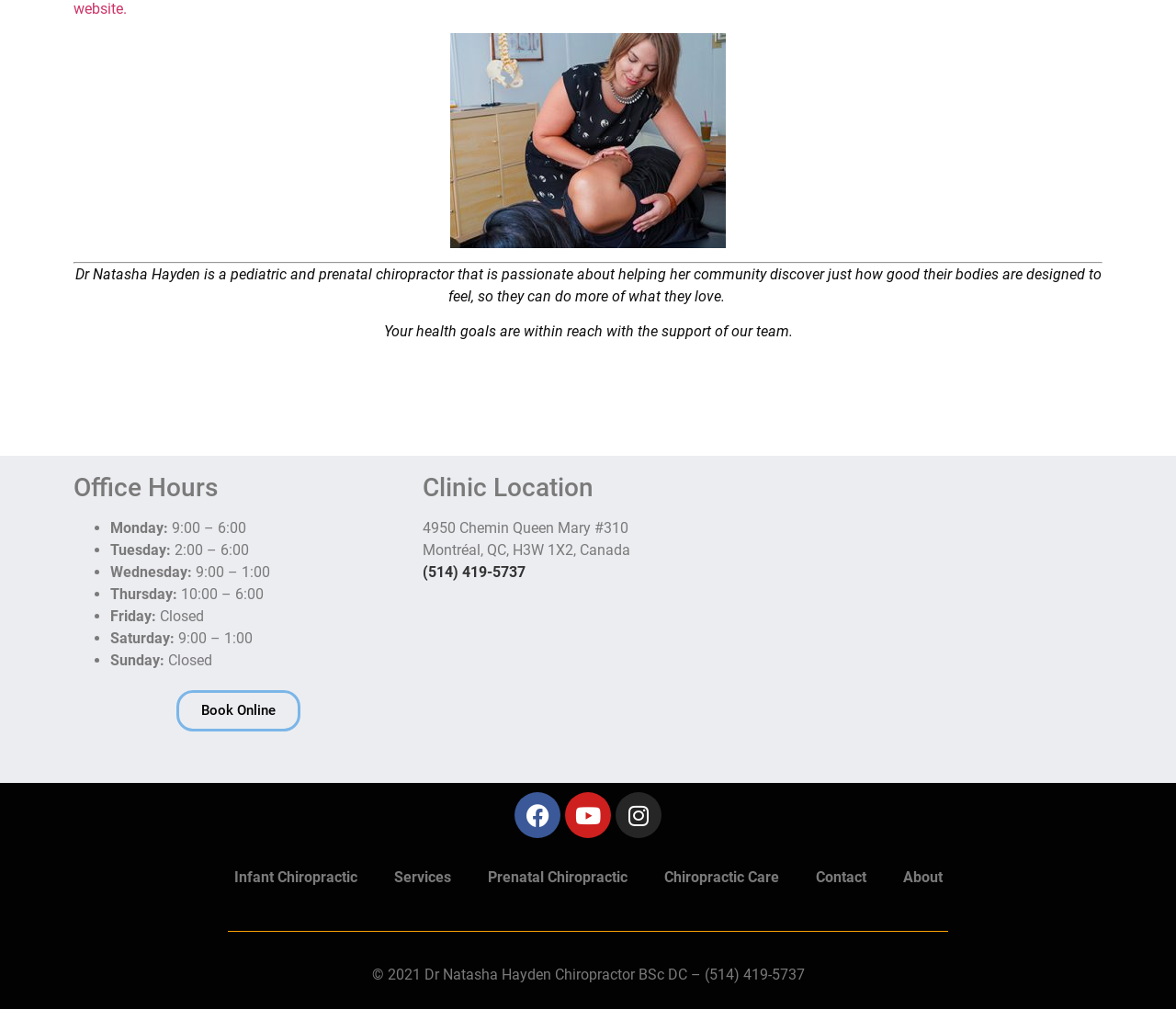Provide a brief response to the question below using a single word or phrase: 
What is the name of the chiropractor?

Dr Natasha Hayden